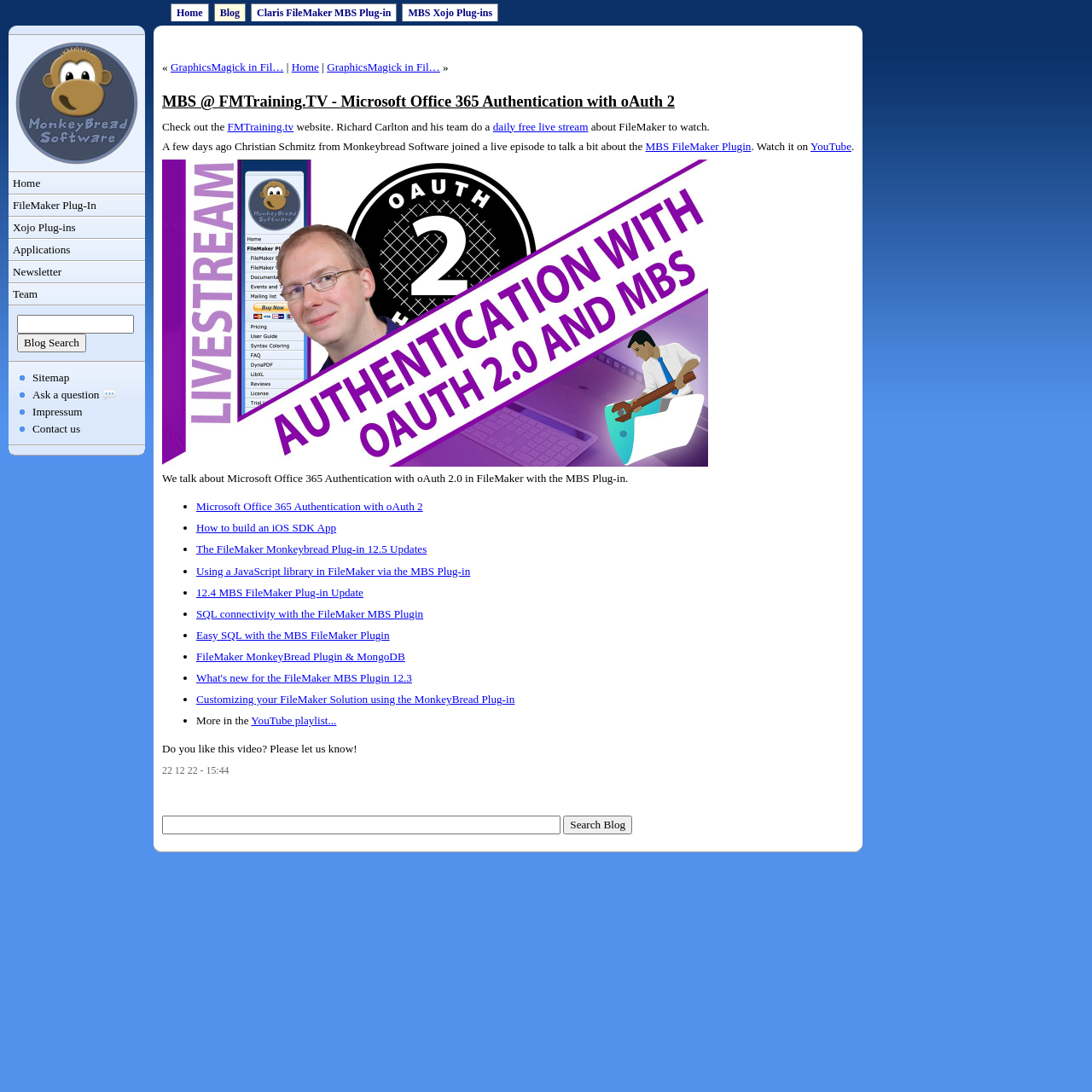Find the bounding box coordinates of the area to click in order to follow the instruction: "Check the YouTube playlist".

[0.23, 0.654, 0.308, 0.666]